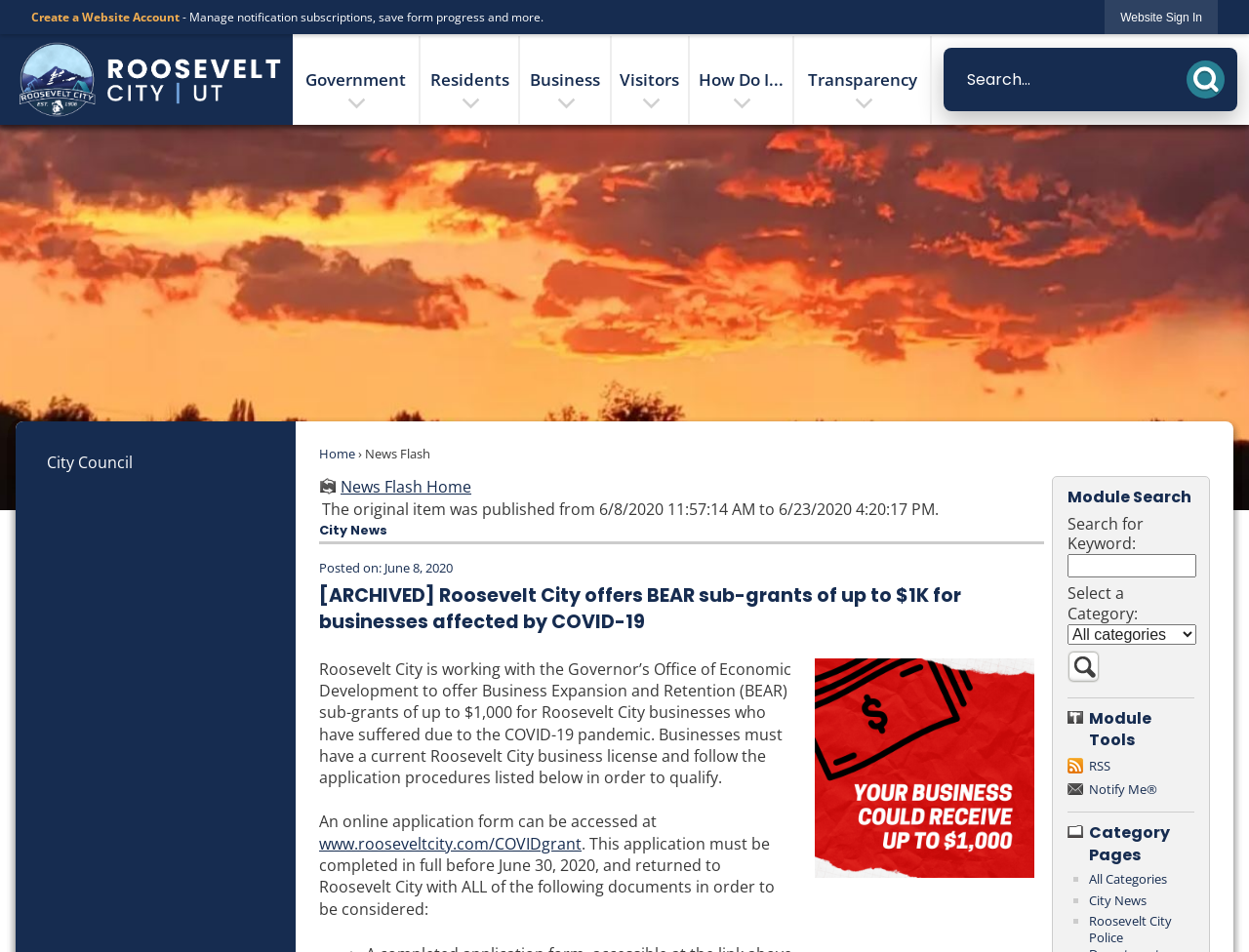Give a one-word or short phrase answer to this question: 
Where can the online application form be accessed?

www.rooseveltcity.com/COVIDgrant